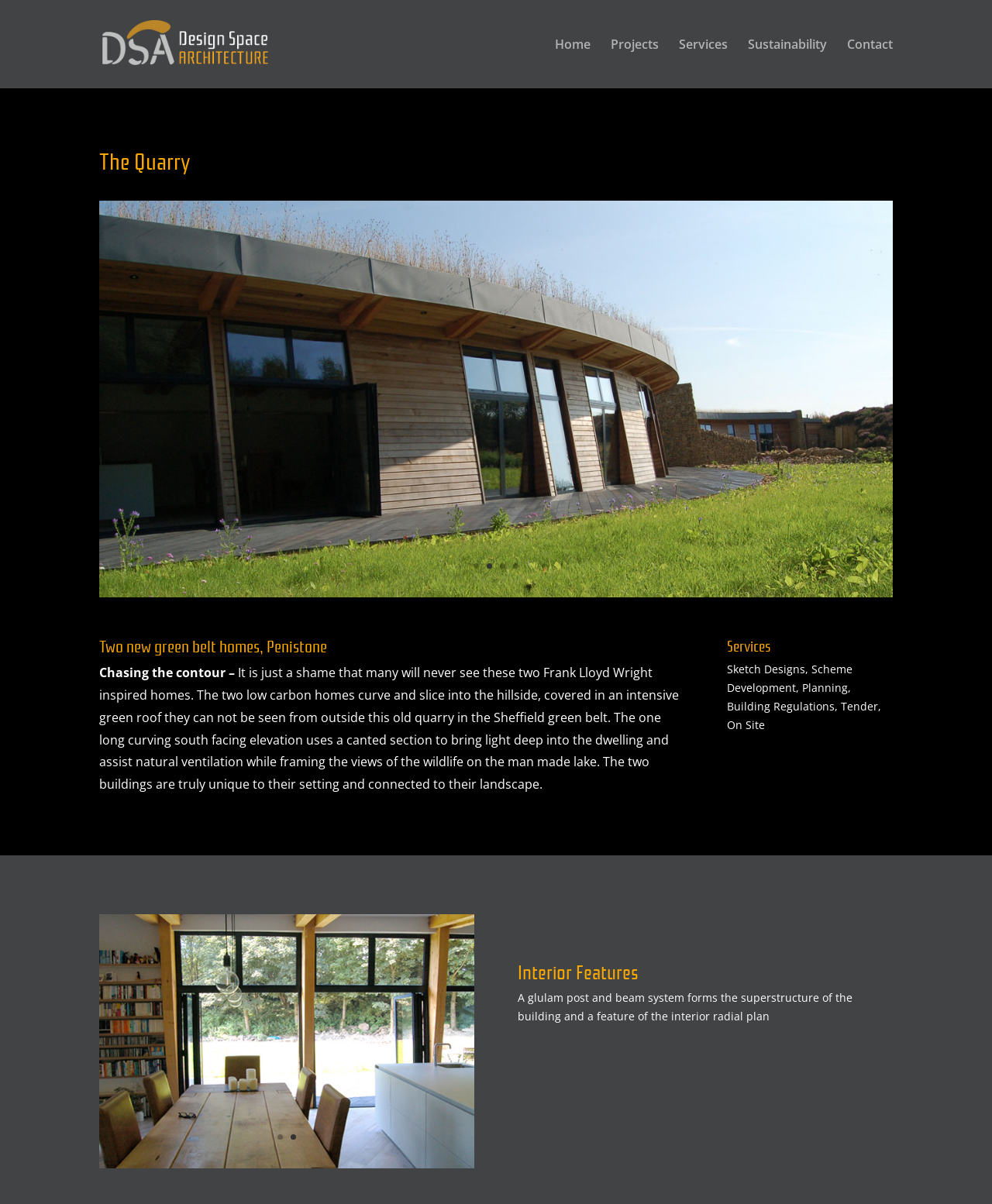How many links are there in the navigation menu?
Look at the image and answer the question using a single word or phrase.

5